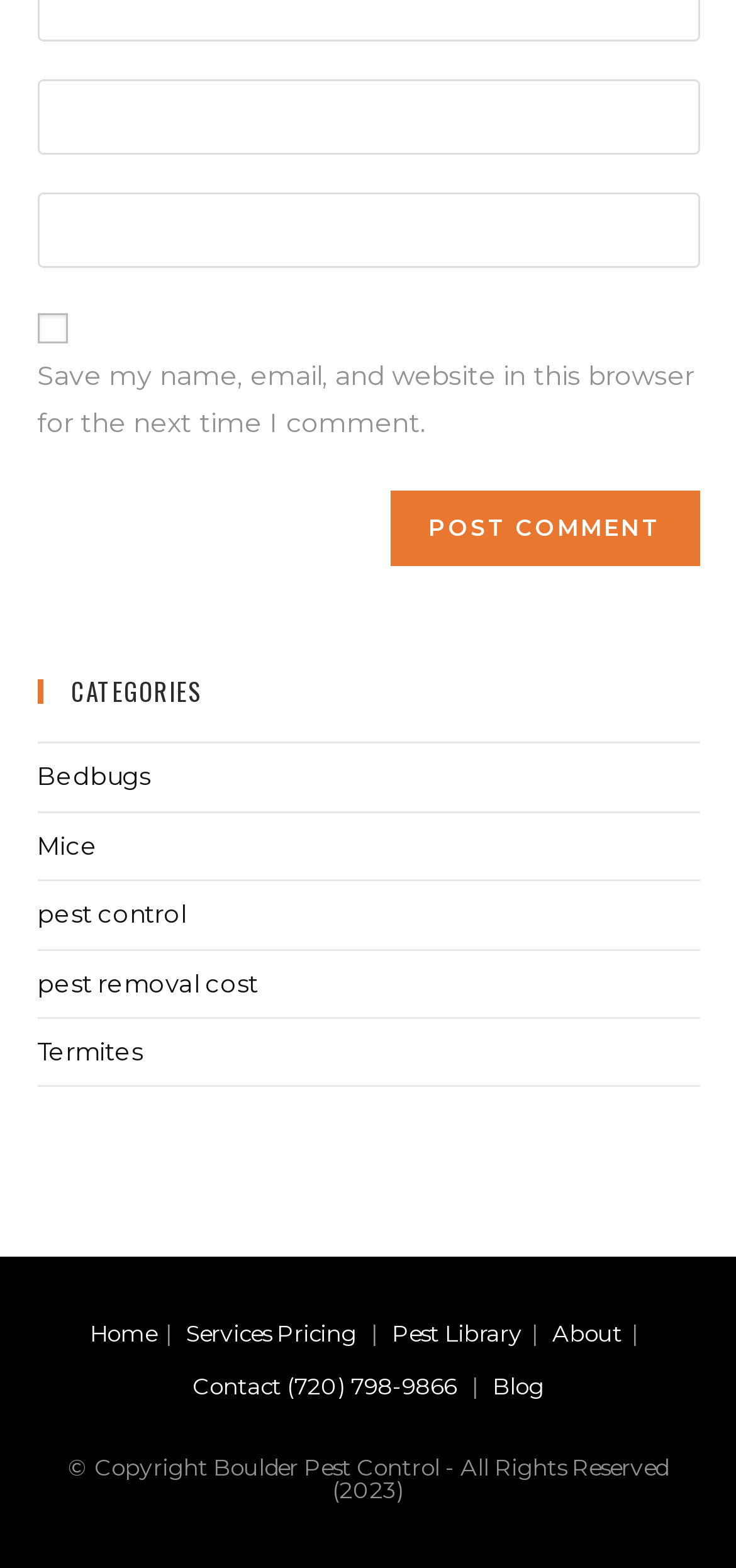Find the bounding box coordinates of the clickable element required to execute the following instruction: "Watch videos on YouTube channel". Provide the coordinates as four float numbers between 0 and 1, i.e., [left, top, right, bottom].

None